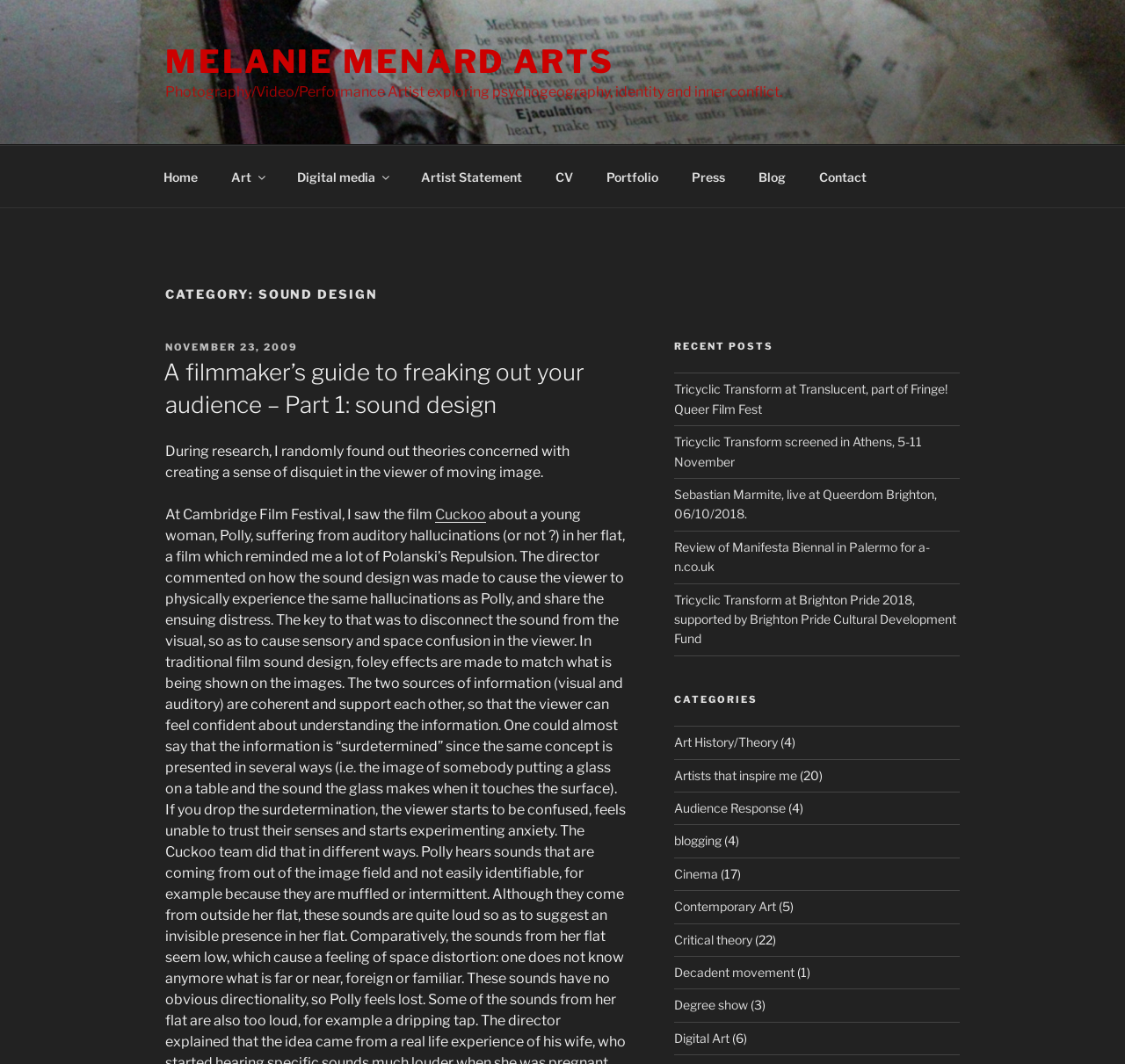Locate the bounding box coordinates of the area where you should click to accomplish the instruction: "Click on the 'Home' link".

[0.131, 0.146, 0.189, 0.186]